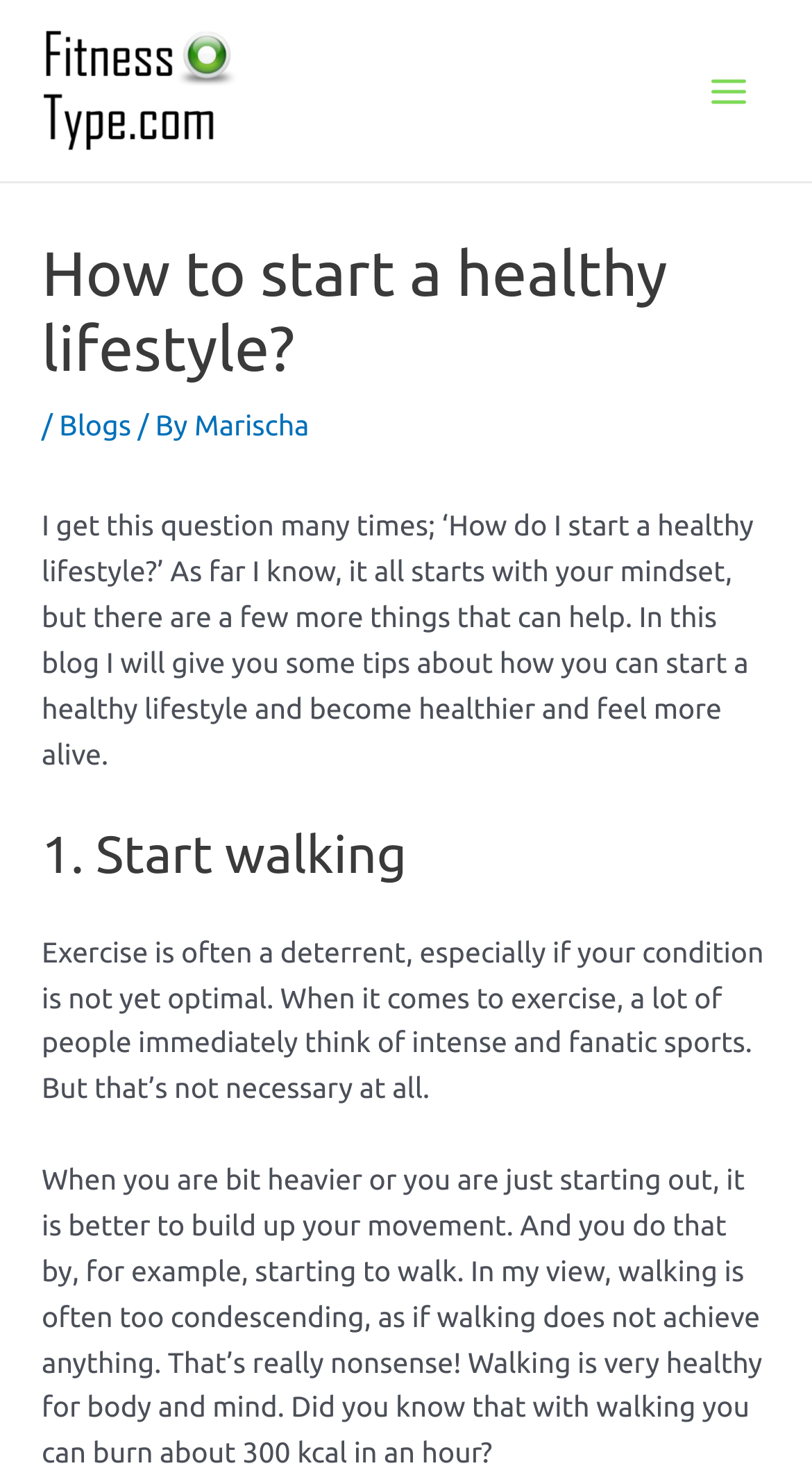Convey a detailed summary of the webpage, mentioning all key elements.

The webpage is a blog post titled "How to start a healthy lifestyle?" from FitnessType.com. At the top left, there is a link to "Low Impact Workouts" accompanied by an image with the same name. On the top right, there is a button labeled "Main Menu" with an icon. 

Below the button, there is a header section that spans the entire width of the page. It contains the title "How to start a healthy lifestyle?" in a large font, followed by a slash, a link to "Blogs", and the author's name "Marischa". 

Under the header section, there is a paragraph of text that introduces the topic of starting a healthy lifestyle, emphasizing the importance of mindset and providing tips to become healthier and feel more alive. 

The main content of the blog post is divided into sections, with the first section titled "1. Start walking". This section contains two paragraphs of text that discuss the benefits of walking as a form of exercise, especially for those who are heavier or just starting out. The text explains that walking is a healthy activity for both body and mind, and can burn around 300 kcal in an hour.